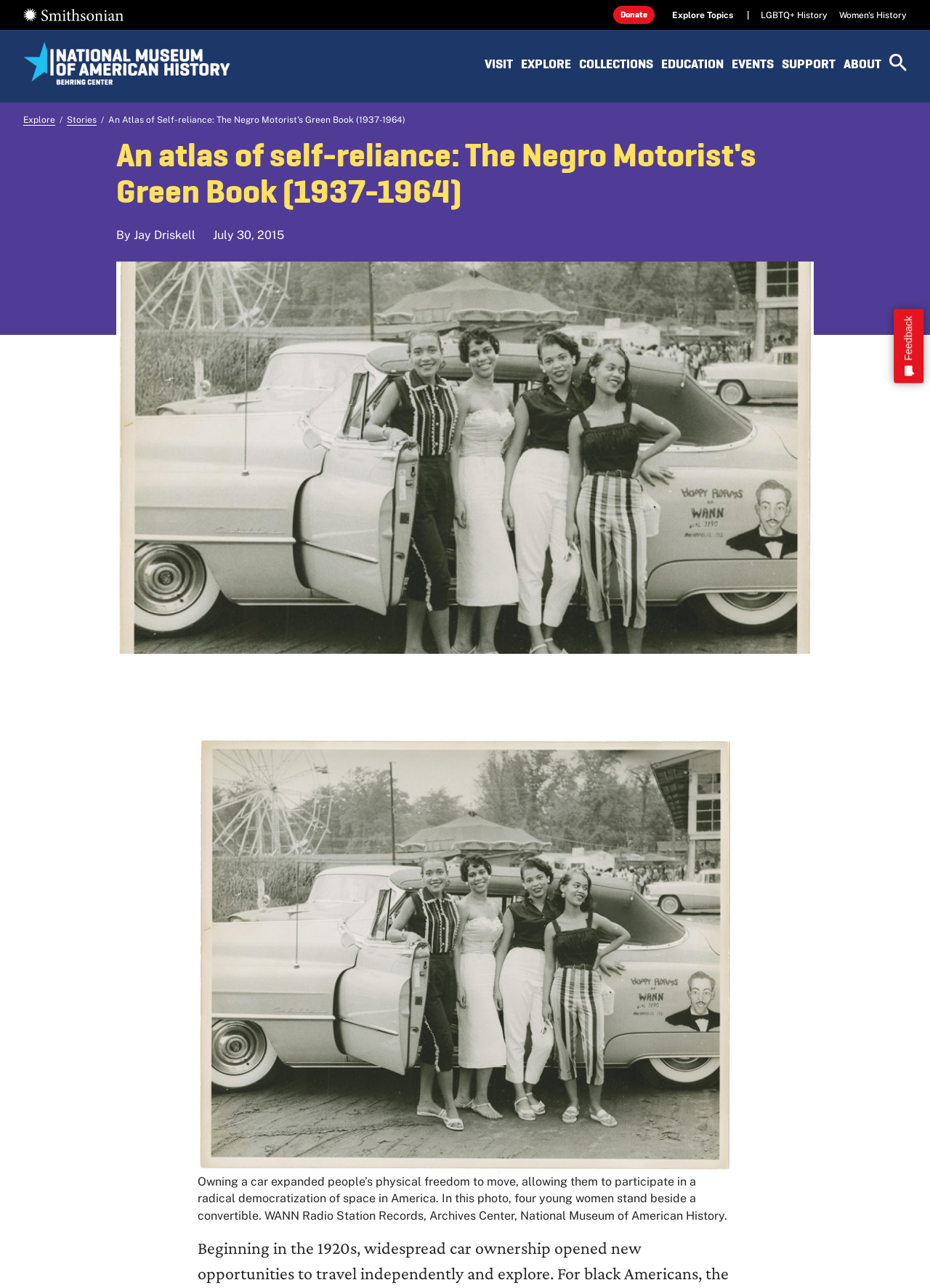Could you highlight the region that needs to be clicked to execute the instruction: "Donate to the museum"?

[0.659, 0.005, 0.704, 0.019]